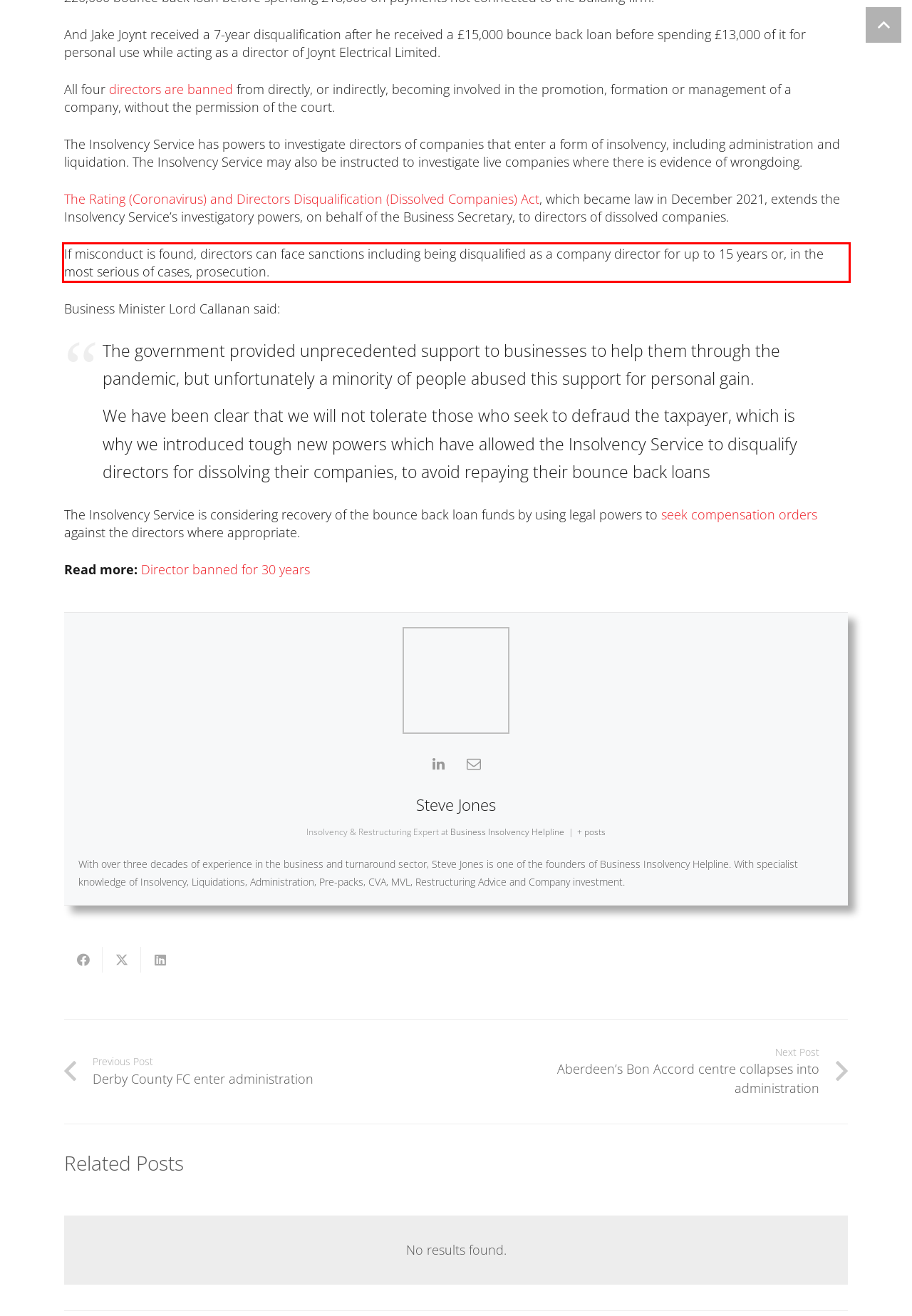There is a screenshot of a webpage with a red bounding box around a UI element. Please use OCR to extract the text within the red bounding box.

If misconduct is found, directors can face sanctions including being disqualified as a company director for up to 15 years or, in the most serious of cases, prosecution.